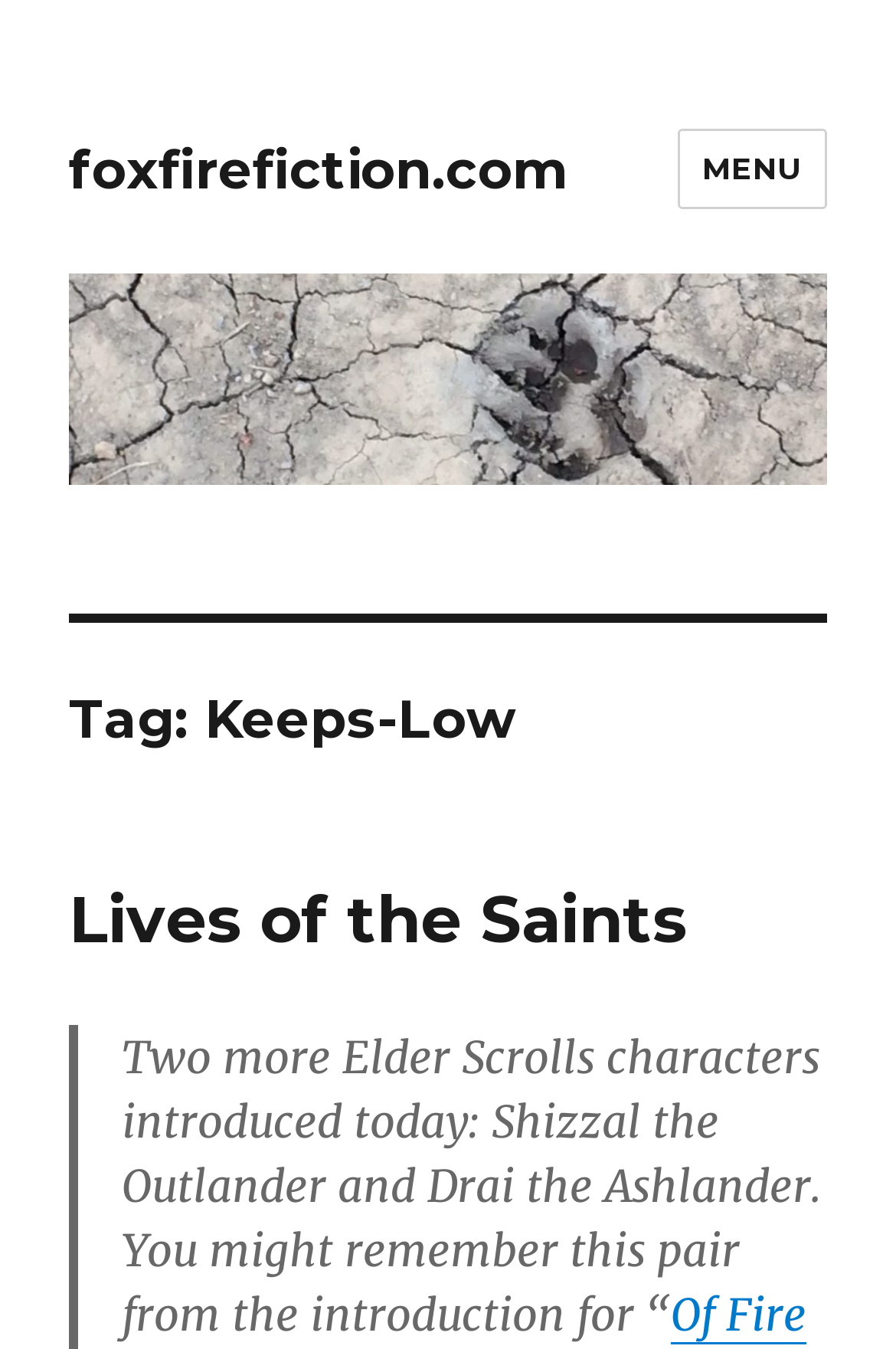Identify the bounding box for the UI element described as: "foxfirefiction.com". Ensure the coordinates are four float numbers between 0 and 1, formatted as [left, top, right, bottom].

[0.077, 0.101, 0.633, 0.149]